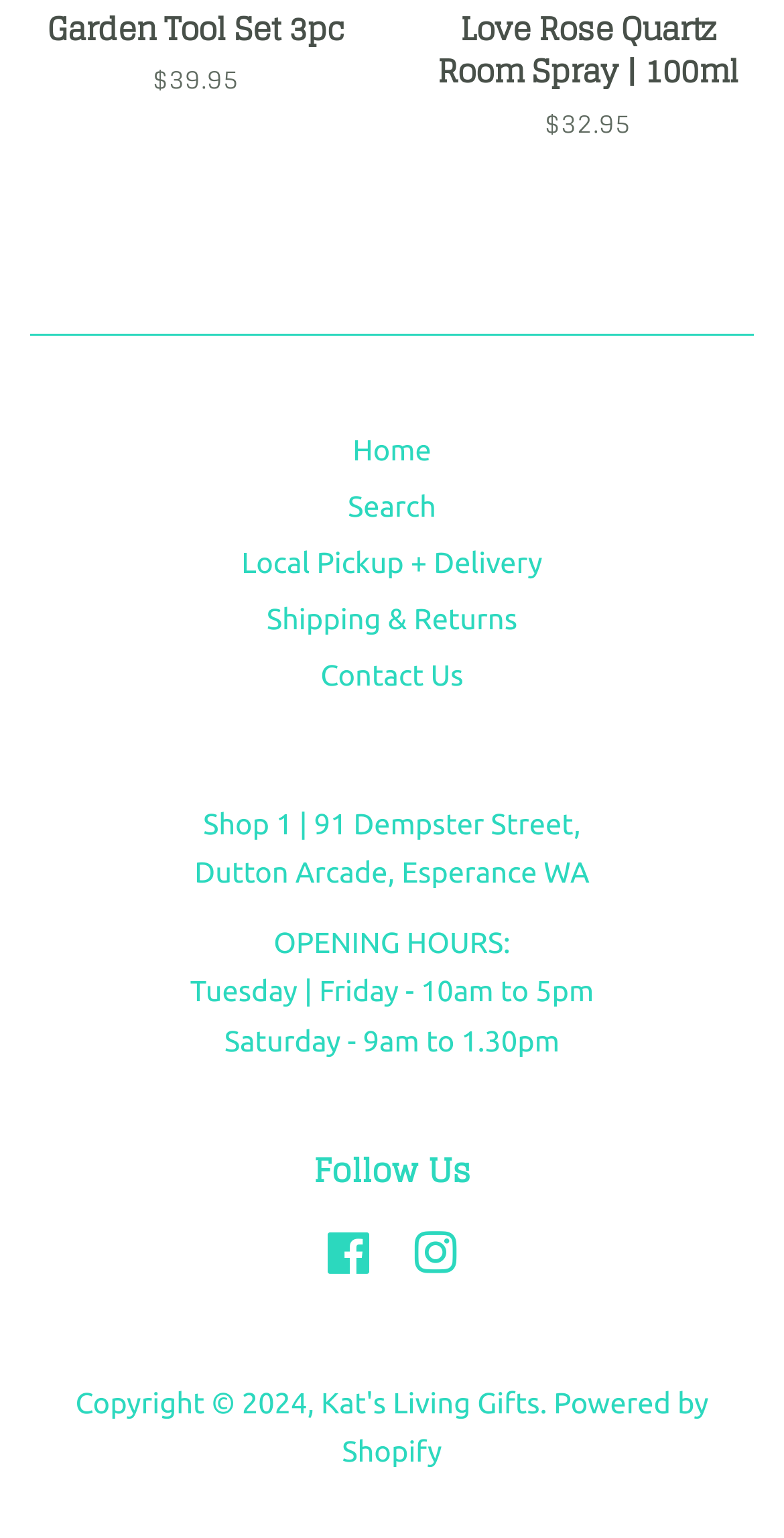Analyze the image and answer the question with as much detail as possible: 
What is the name of the platform that powers the website?

I found the name of the platform by looking at the link element with the content 'Powered by Shopify' which is located at the bottom of the page.